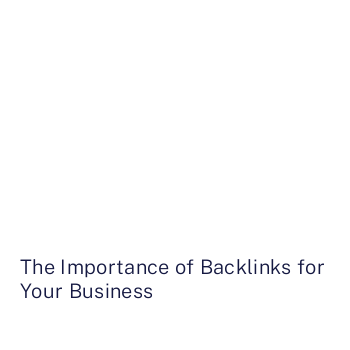Offer an in-depth caption that covers the entire scene depicted in the image.

The image features the title "The Importance of Backlinks for Your Business," which prominently highlights a key concept in digital marketing. This straightforward yet impactful statement emphasizes the significance of backlinks in enhancing online visibility and authority for businesses. Below the title, the design suggests an engaging layout that draws the reader's attention to the topic, setting the stage for an informative article that likely discusses strategies and benefits associated with backlinks. This image serves as a visual introduction to a crucial aspect of search engine optimization (SEO), inviting readers to delve deeper into the subject matter.